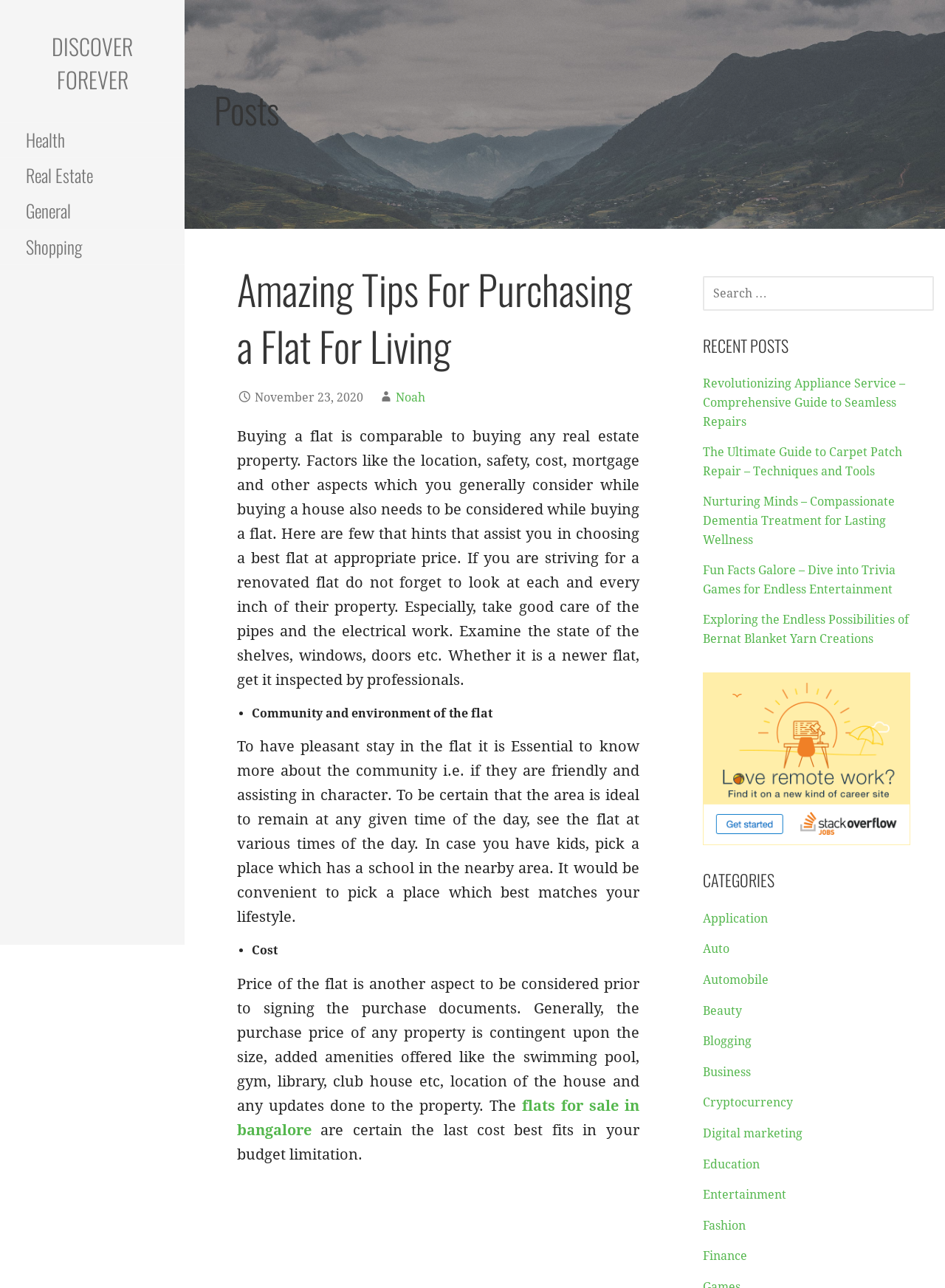Generate the title text from the webpage.

Amazing Tips For Purchasing a Flat For Living